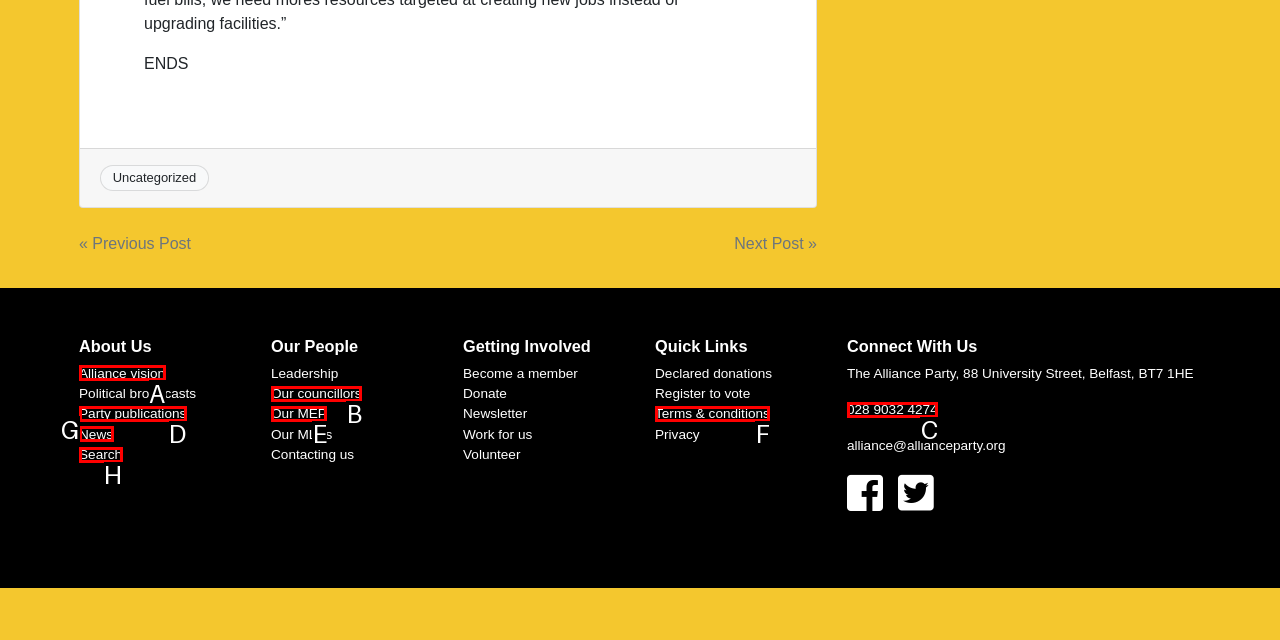Given the description: 028 9032 4274, identify the corresponding option. Answer with the letter of the appropriate option directly.

C